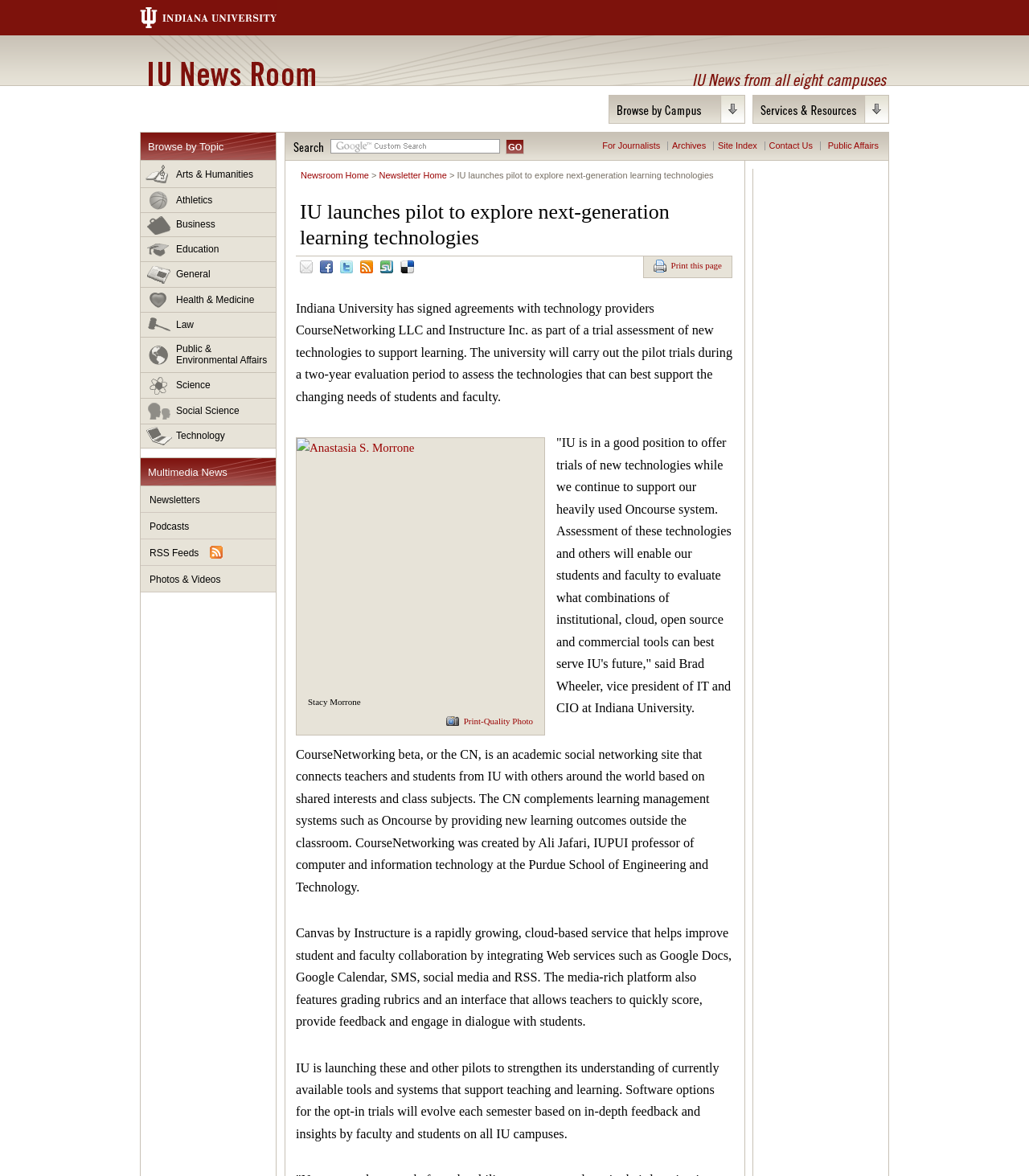Show me the bounding box coordinates of the clickable region to achieve the task as per the instruction: "Share on Facebook".

[0.307, 0.218, 0.345, 0.24]